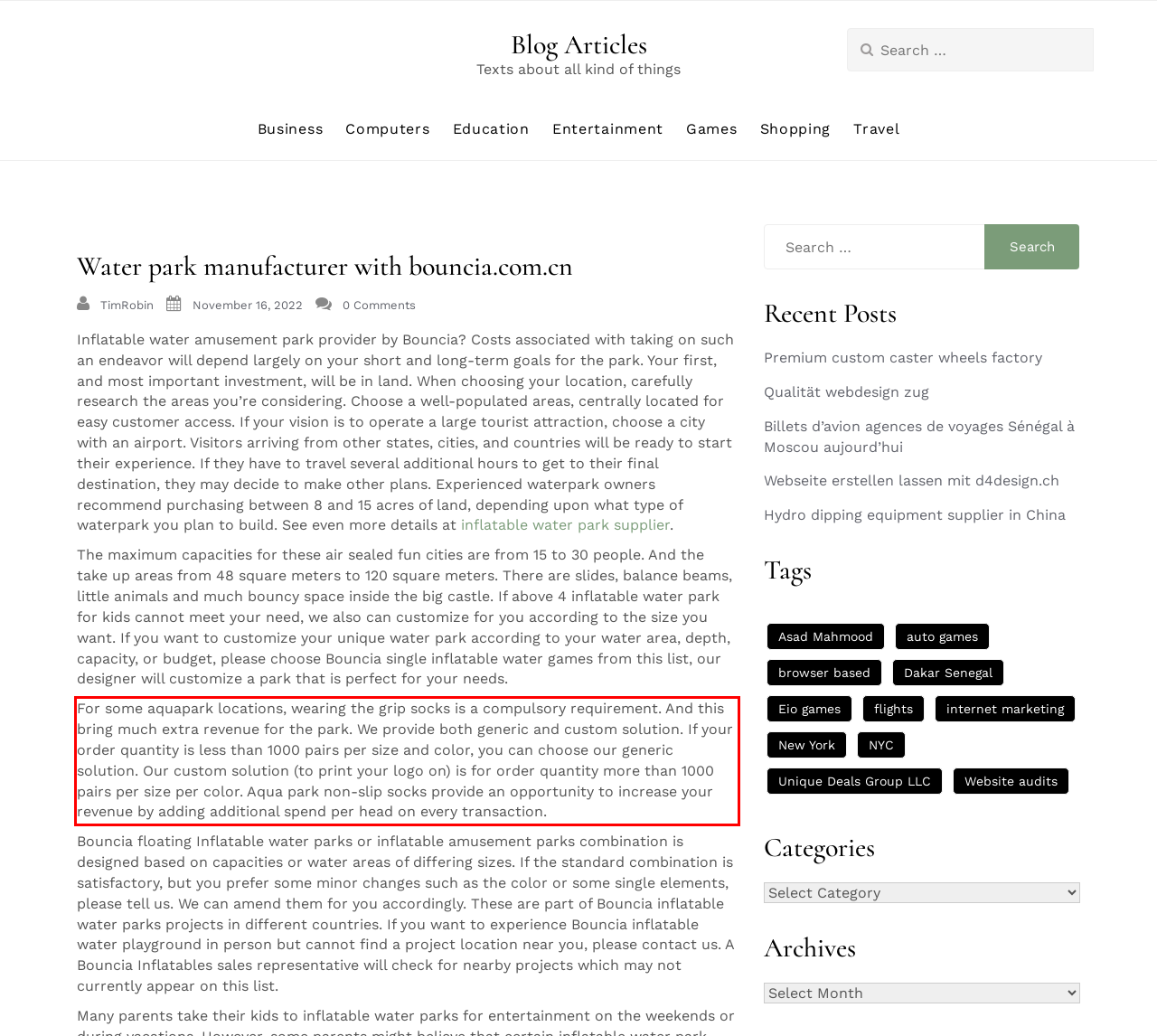With the given screenshot of a webpage, locate the red rectangle bounding box and extract the text content using OCR.

For some aquapark locations, wearing the grip socks is a compulsory requirement. And this bring much extra revenue for the park. We provide both generic and custom solution. If your order quantity is less than 1000 pairs per size and color, you can choose our generic solution. Our custom solution (to print your logo on) is for order quantity more than 1000 pairs per size per color. Aqua park non-slip socks provide an opportunity to increase your revenue by adding additional spend per head on every transaction.